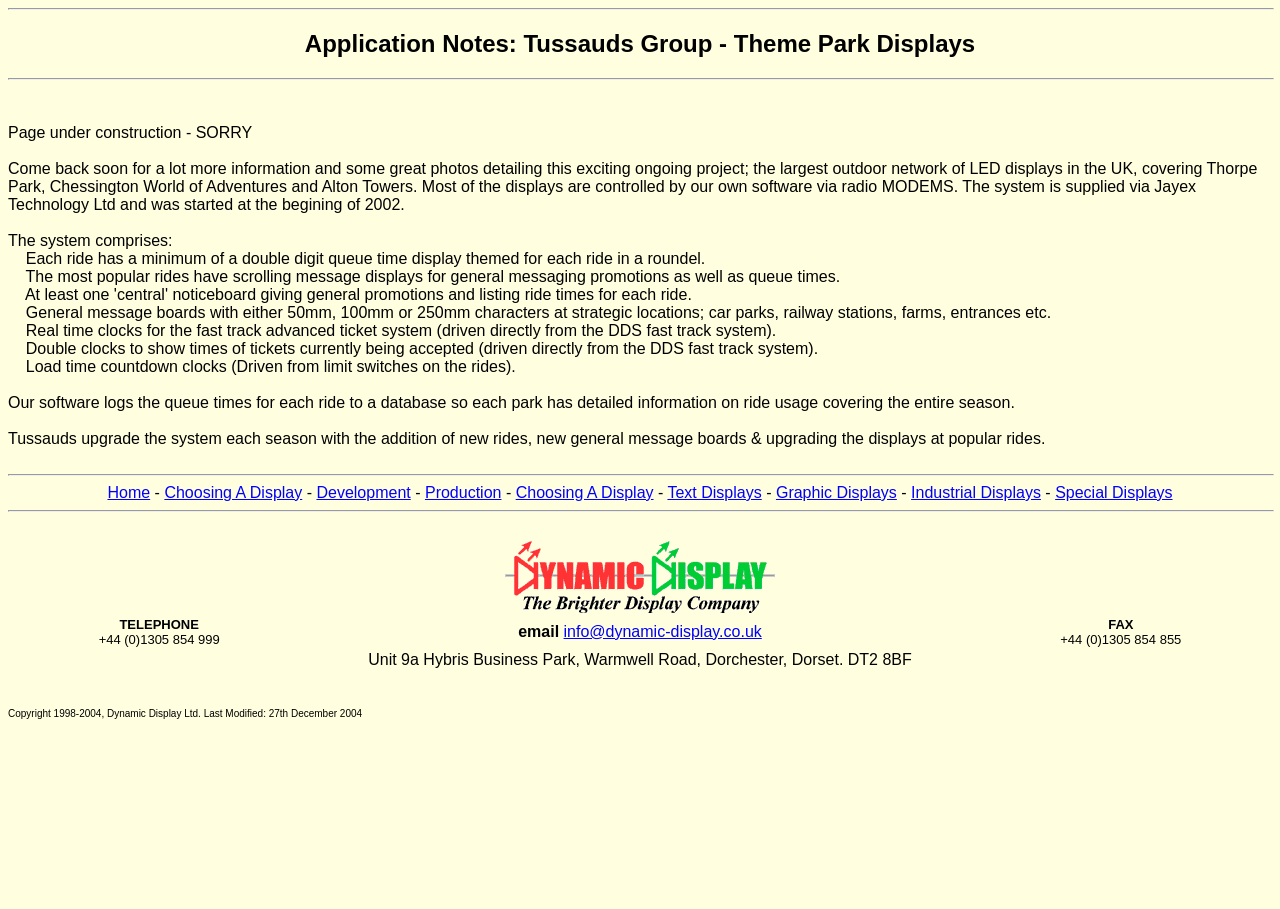Identify the bounding box coordinates of the area you need to click to perform the following instruction: "Click Choosing A Display".

[0.128, 0.532, 0.236, 0.551]